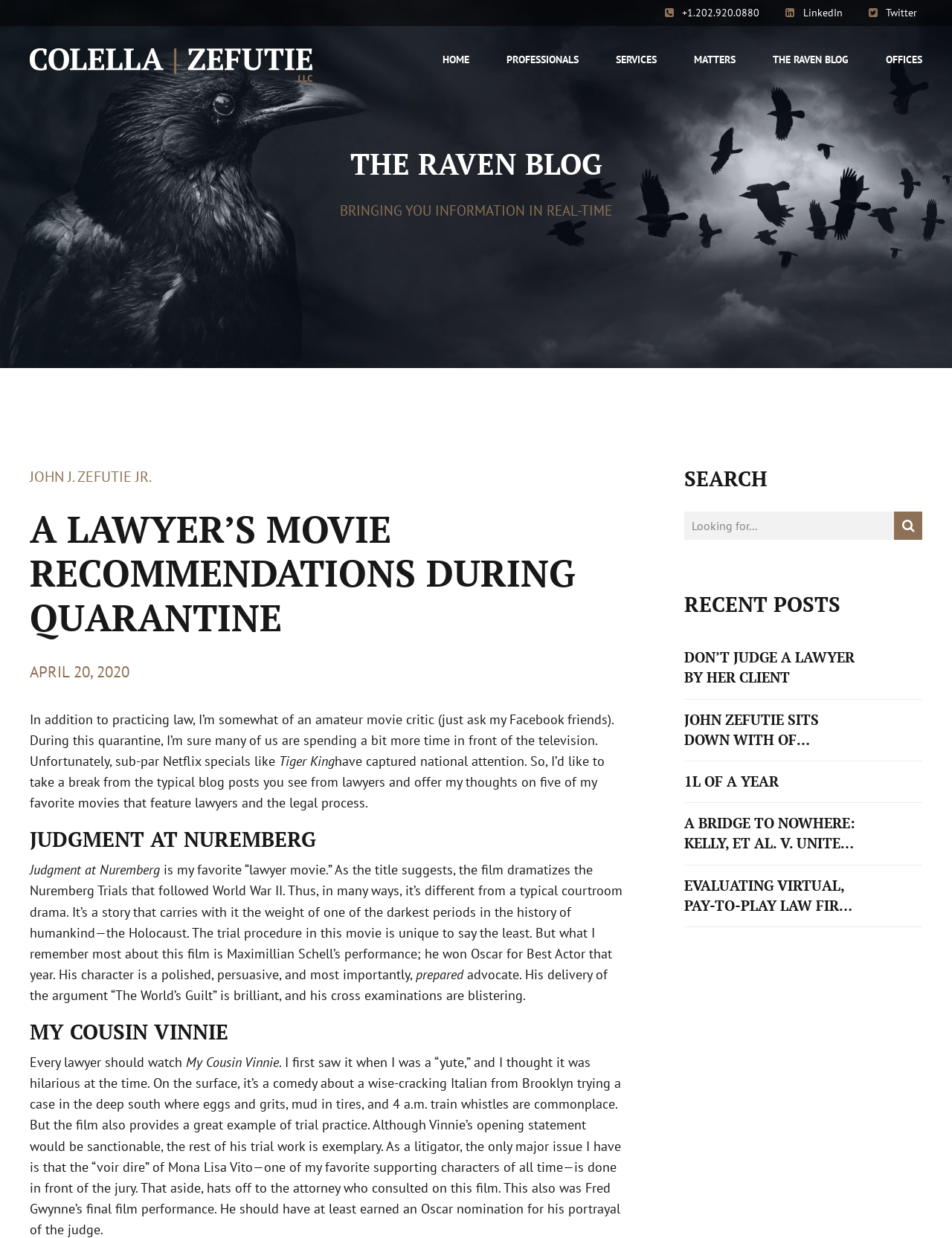What is the title of the blog post?
Please provide a comprehensive answer to the question based on the webpage screenshot.

I found the answer by looking at the main content area of the webpage. The title of the blog post is displayed in a larger font size and is centered at the top of the content area.